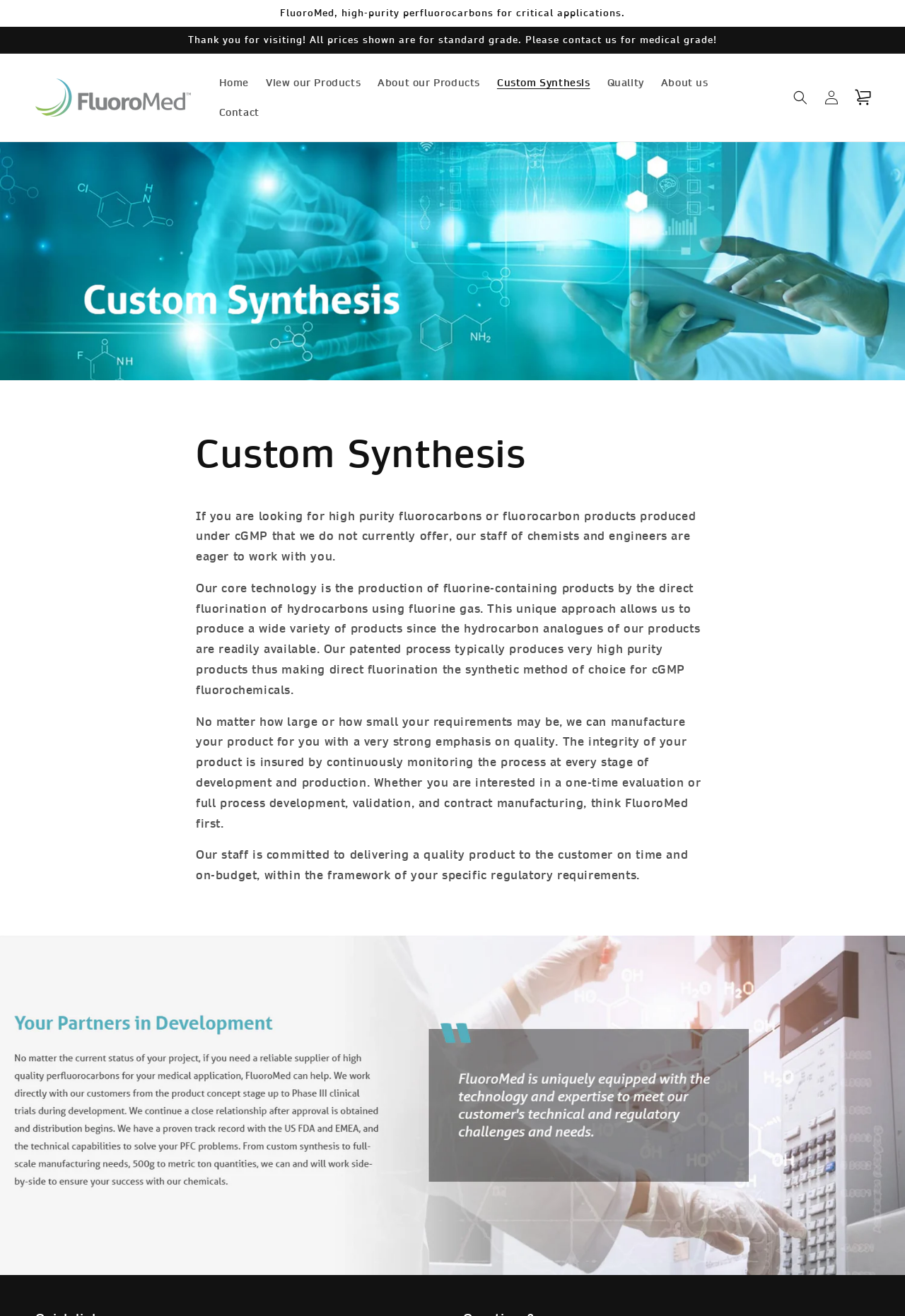What is the unique approach used by FluoroMed?
Using the image as a reference, give a one-word or short phrase answer.

Direct fluorination